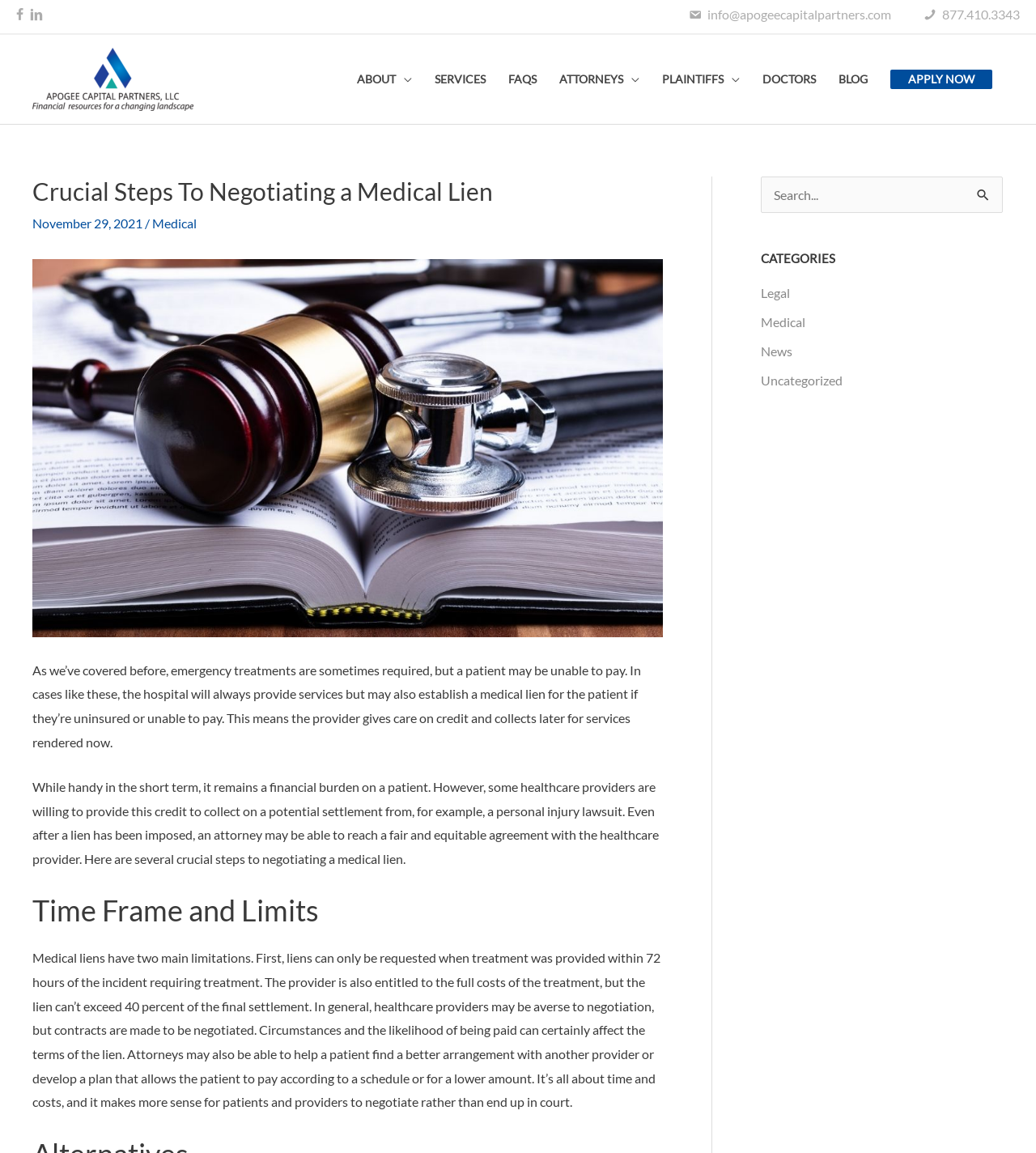Please identify the coordinates of the bounding box that should be clicked to fulfill this instruction: "Visit the ABOUT page".

[0.334, 0.03, 0.409, 0.108]